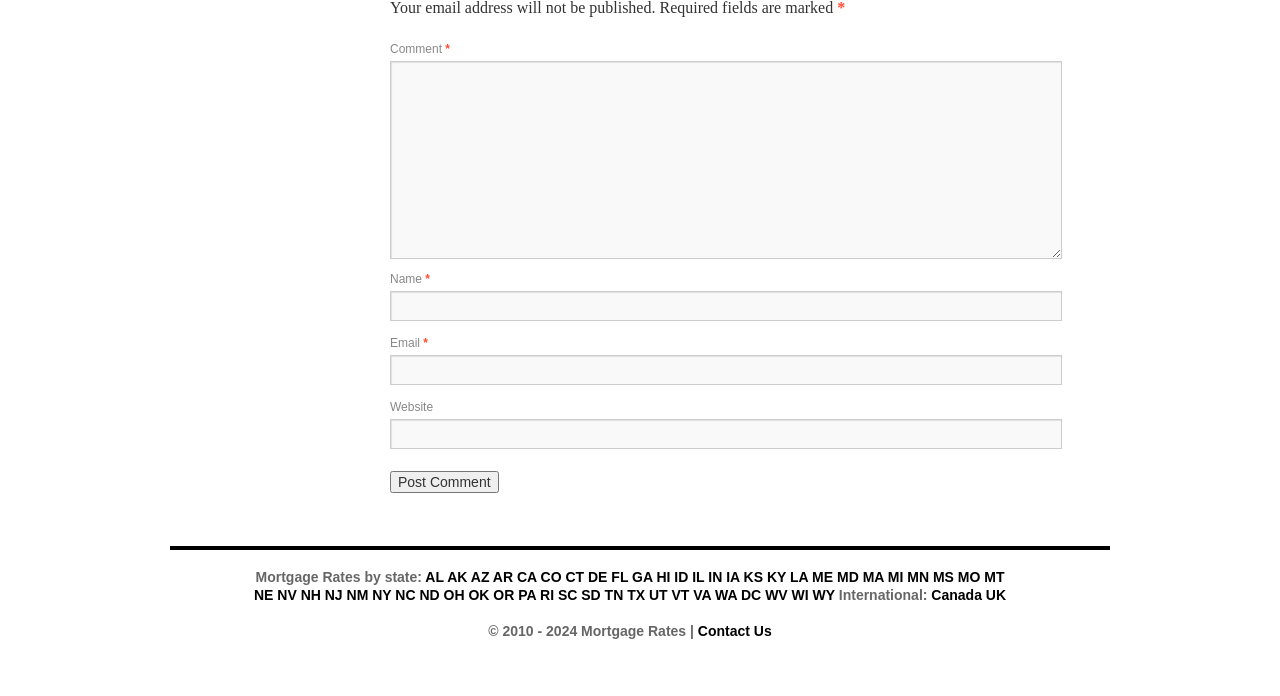Kindly provide the bounding box coordinates of the section you need to click on to fulfill the given instruction: "Enter your email".

[0.305, 0.51, 0.83, 0.553]